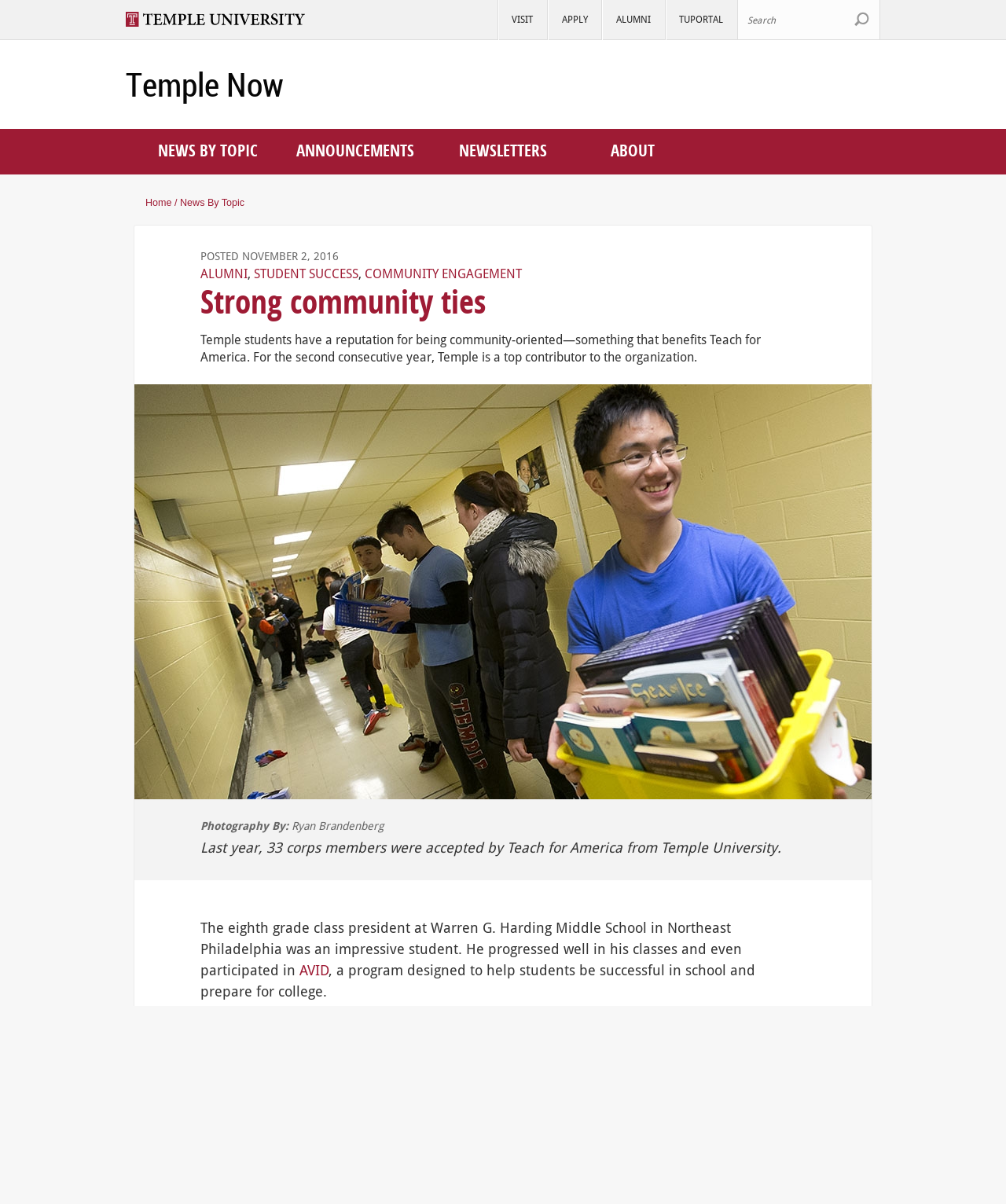Give a one-word or one-phrase response to the question:
What is the name of the university mentioned in the webpage?

Temple University